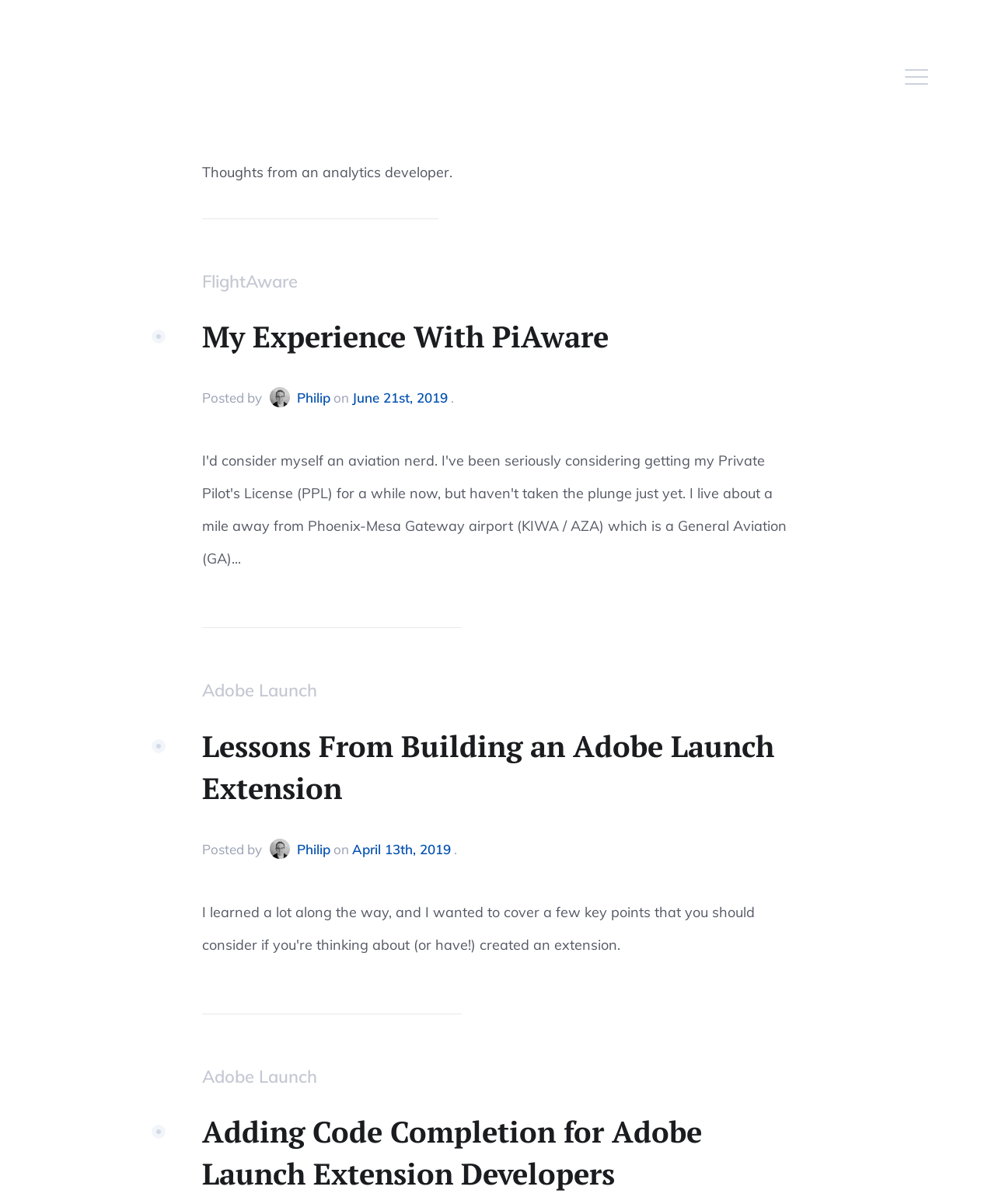What is the name of the author?
Refer to the screenshot and answer in one word or phrase.

Philip